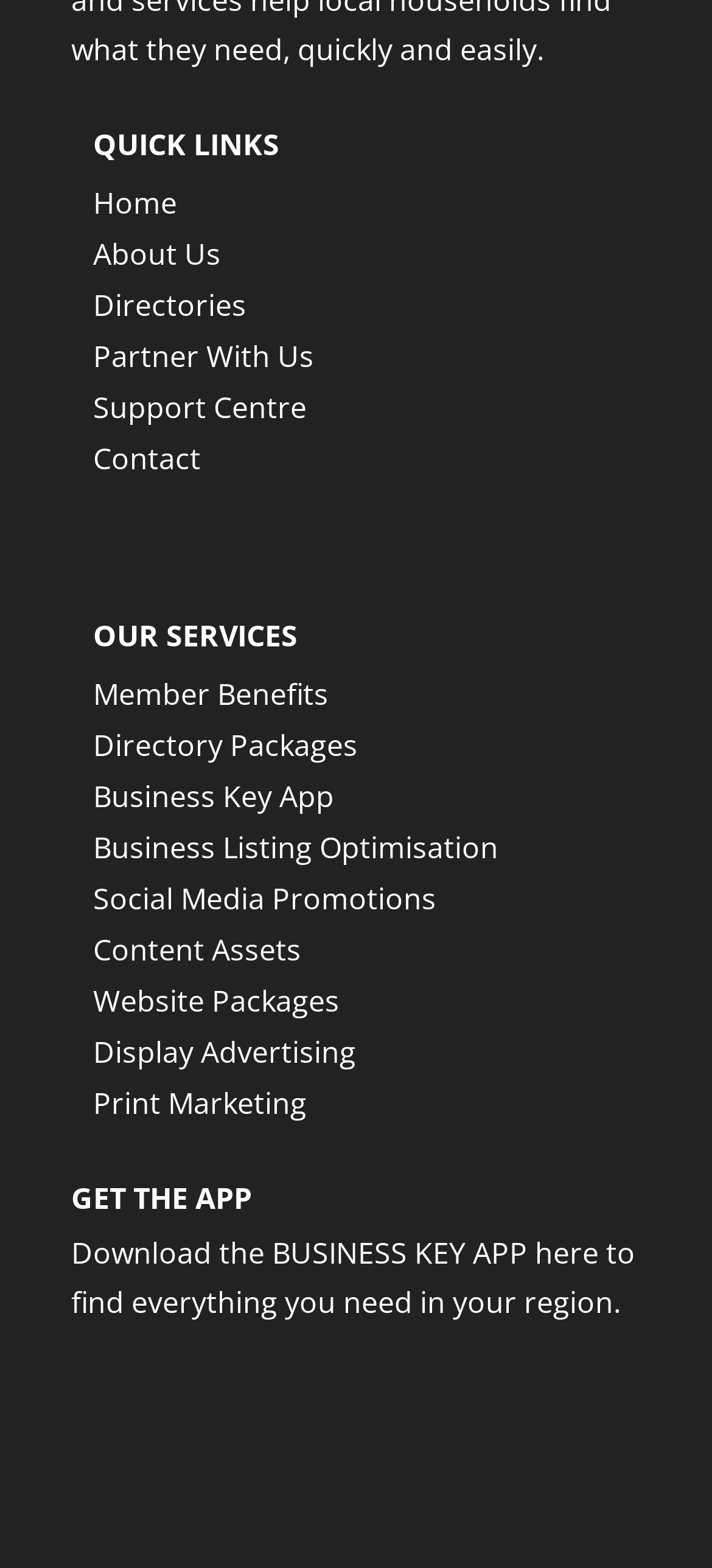Bounding box coordinates are specified in the format (top-left x, top-left y, bottom-right x, bottom-right y). All values are floating point numbers bounded between 0 and 1. Please provide the bounding box coordinate of the region this sentence describes: Website Packages

[0.131, 0.623, 0.477, 0.65]